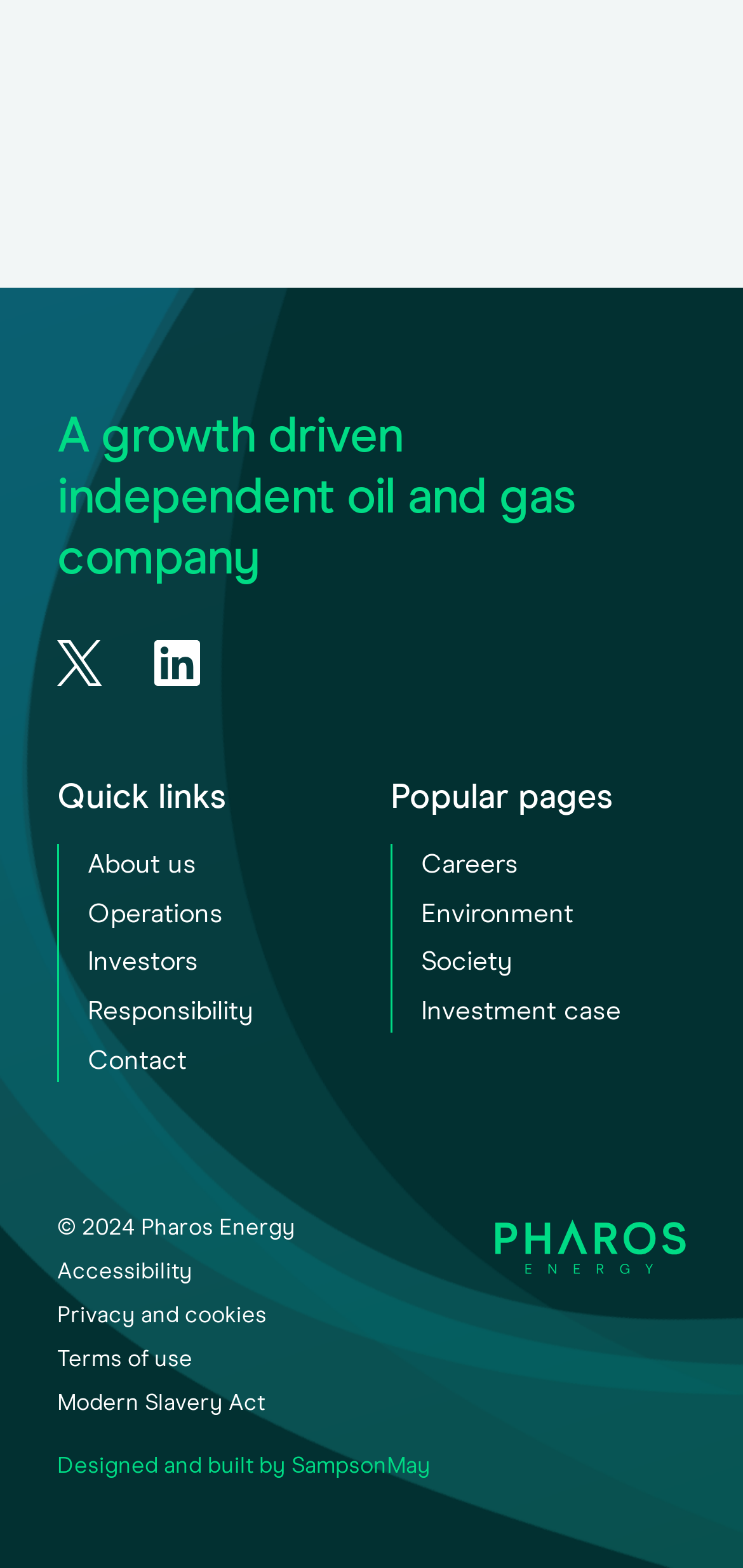Using the format (top-left x, top-left y, bottom-right x, bottom-right y), provide the bounding box coordinates for the described UI element. All values should be floating point numbers between 0 and 1: Contact

[0.118, 0.668, 0.251, 0.685]